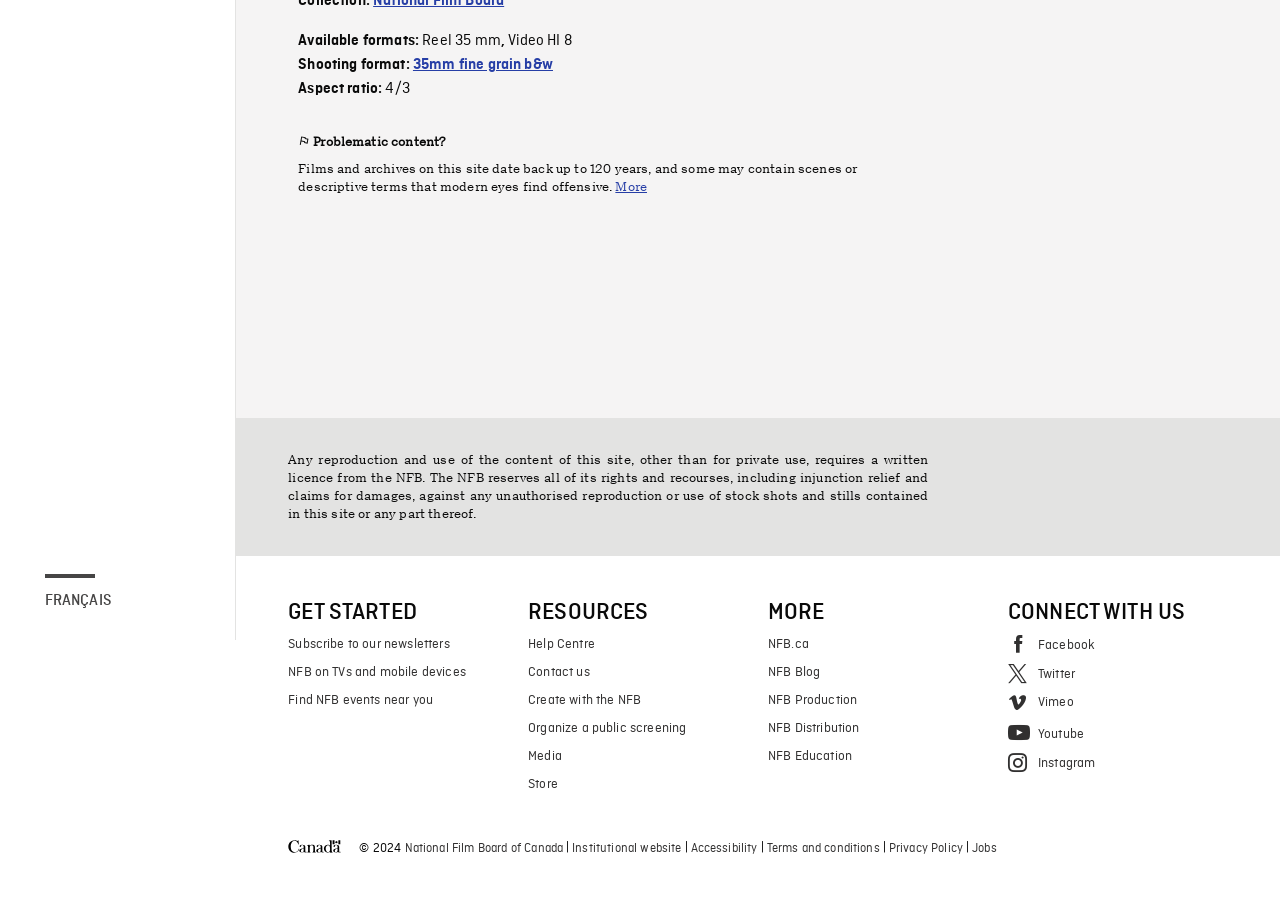Based on the element description Organize a public screening, identify the bounding box coordinates for the UI element. The coordinates should be in the format (top-left x, top-left y, bottom-right x, bottom-right y) and within the 0 to 1 range.

[0.413, 0.775, 0.584, 0.805]